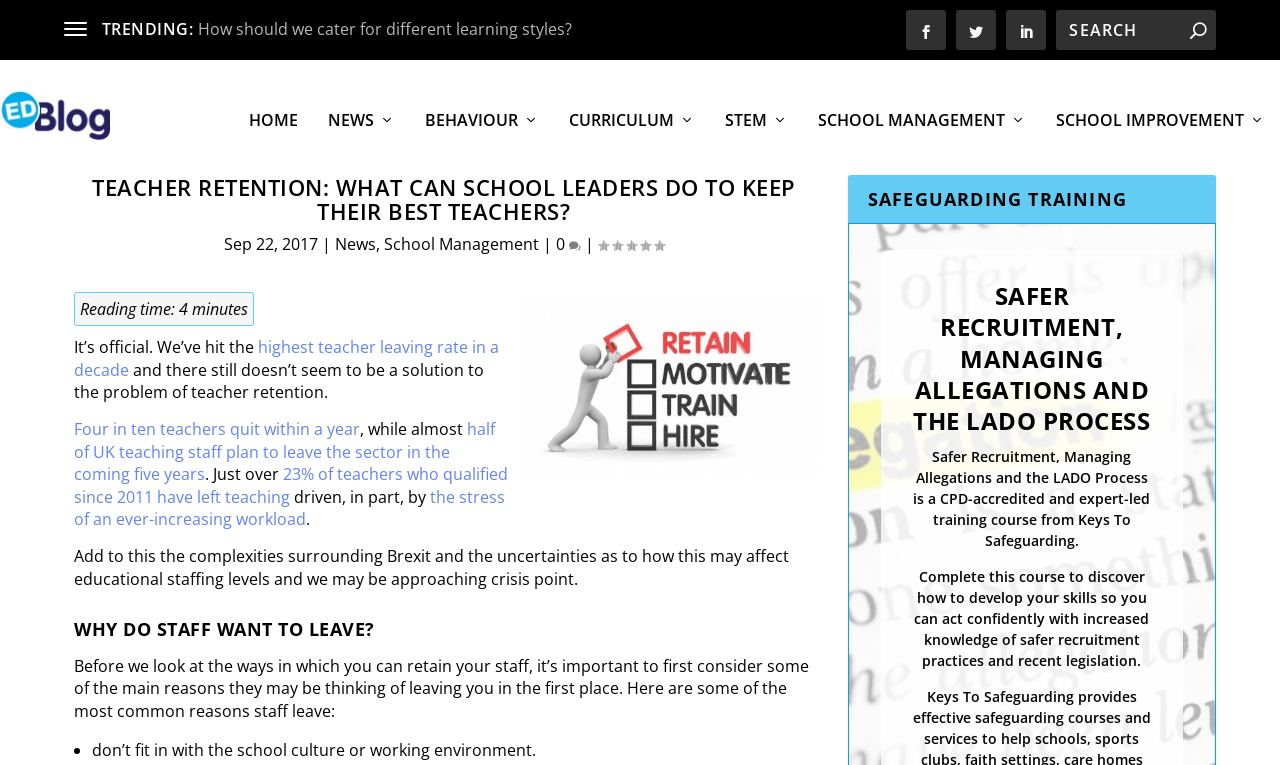Provide a brief response in the form of a single word or phrase:
How many social media links are located at the top-right corner of the webpage?

4